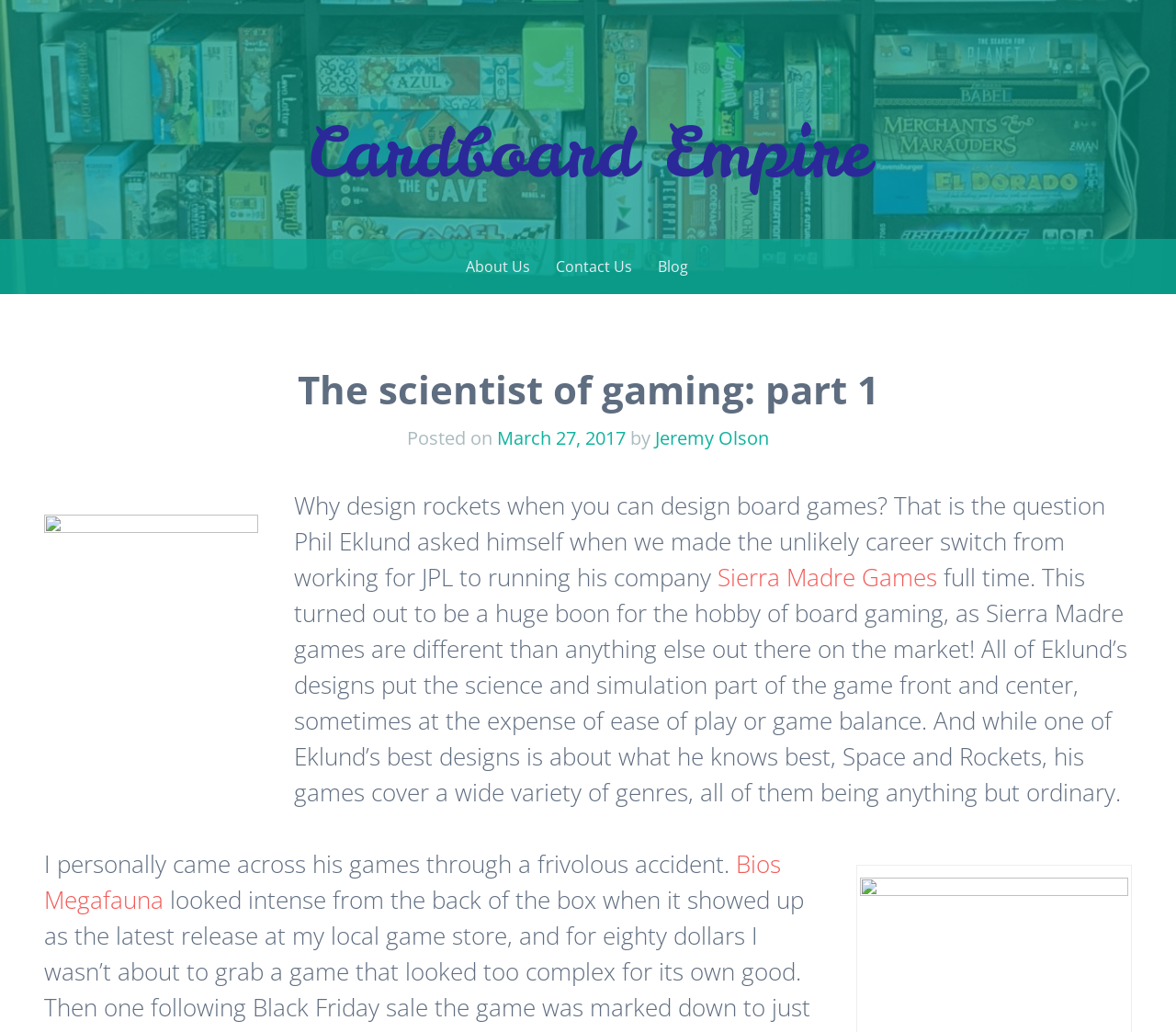Determine the bounding box for the described UI element: "March 27, 2017".

[0.423, 0.413, 0.532, 0.437]